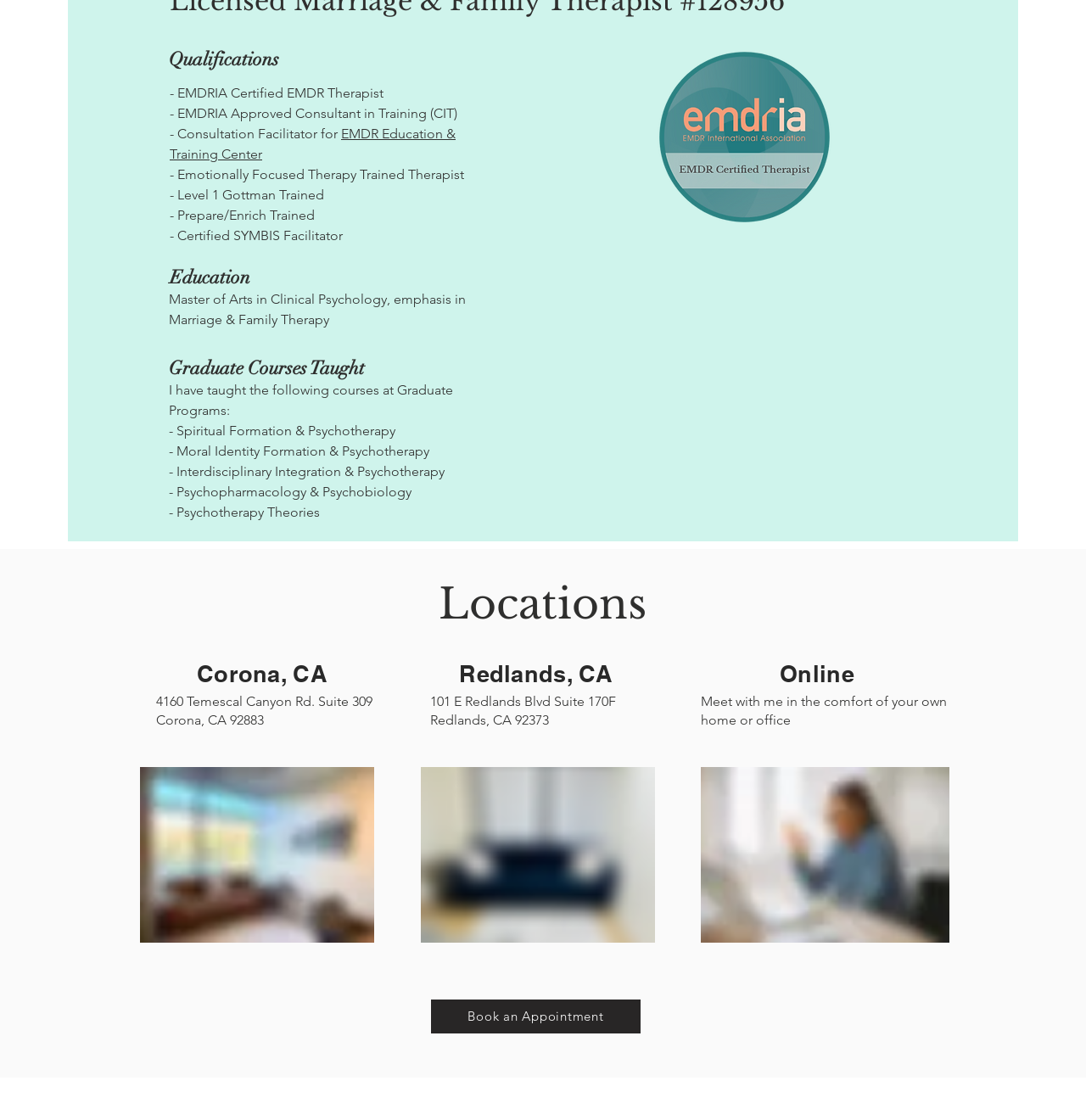Extract the bounding box for the UI element that matches this description: "EMDR Education & Training Center".

[0.156, 0.112, 0.42, 0.145]